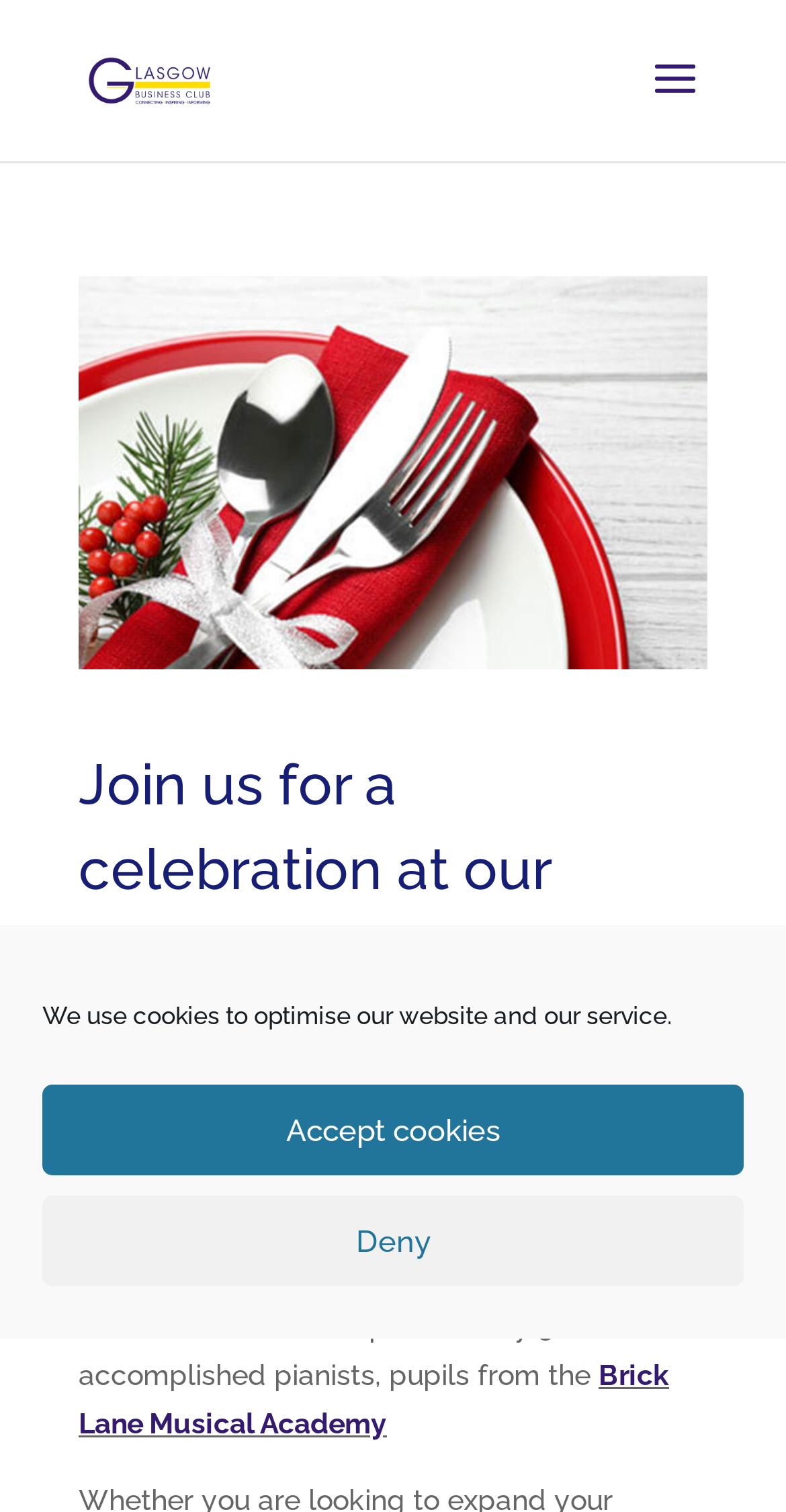Describe all significant elements and features of the webpage.

The webpage is about a Christmas event organized by the Glasgow Business Club Ltd. At the top, there is a logo of the Glasgow Business Club Ltd, accompanied by a link to the organization's website. Below the logo, there is a prominent heading that invites users to join a celebration at the Christmas Networking & Festive Cheer event.

The event details are provided in subsequent headings, including the venue, The House for An Art Lover, and the date and time, Tuesday, December 12th, 2023, at 11:45 am. 

A paragraph of text explains that entertainment will be provided by three accomplished pianists from the Brick Lane Musical Academy, with a link to the academy's website. 

On the page, there is a prominent dialog box for managing cookie consent, which appears near the top of the page. The dialog box contains a message explaining the use of cookies on the website, along with two buttons, "Accept cookies" and "Deny", allowing users to make a choice.